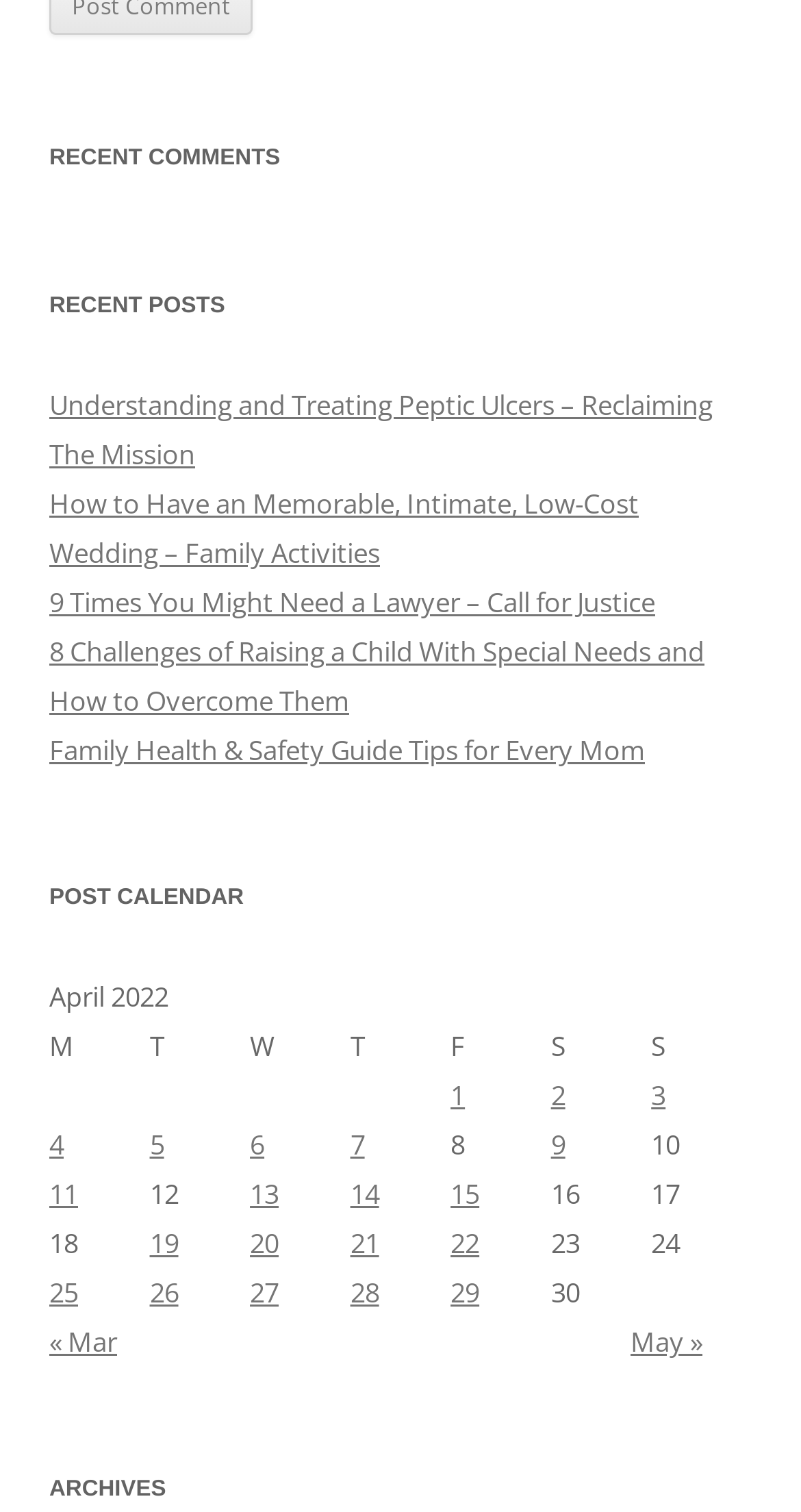Determine the bounding box for the HTML element described here: "22". The coordinates should be given as [left, top, right, bottom] with each number being a float between 0 and 1.

[0.562, 0.81, 0.598, 0.835]